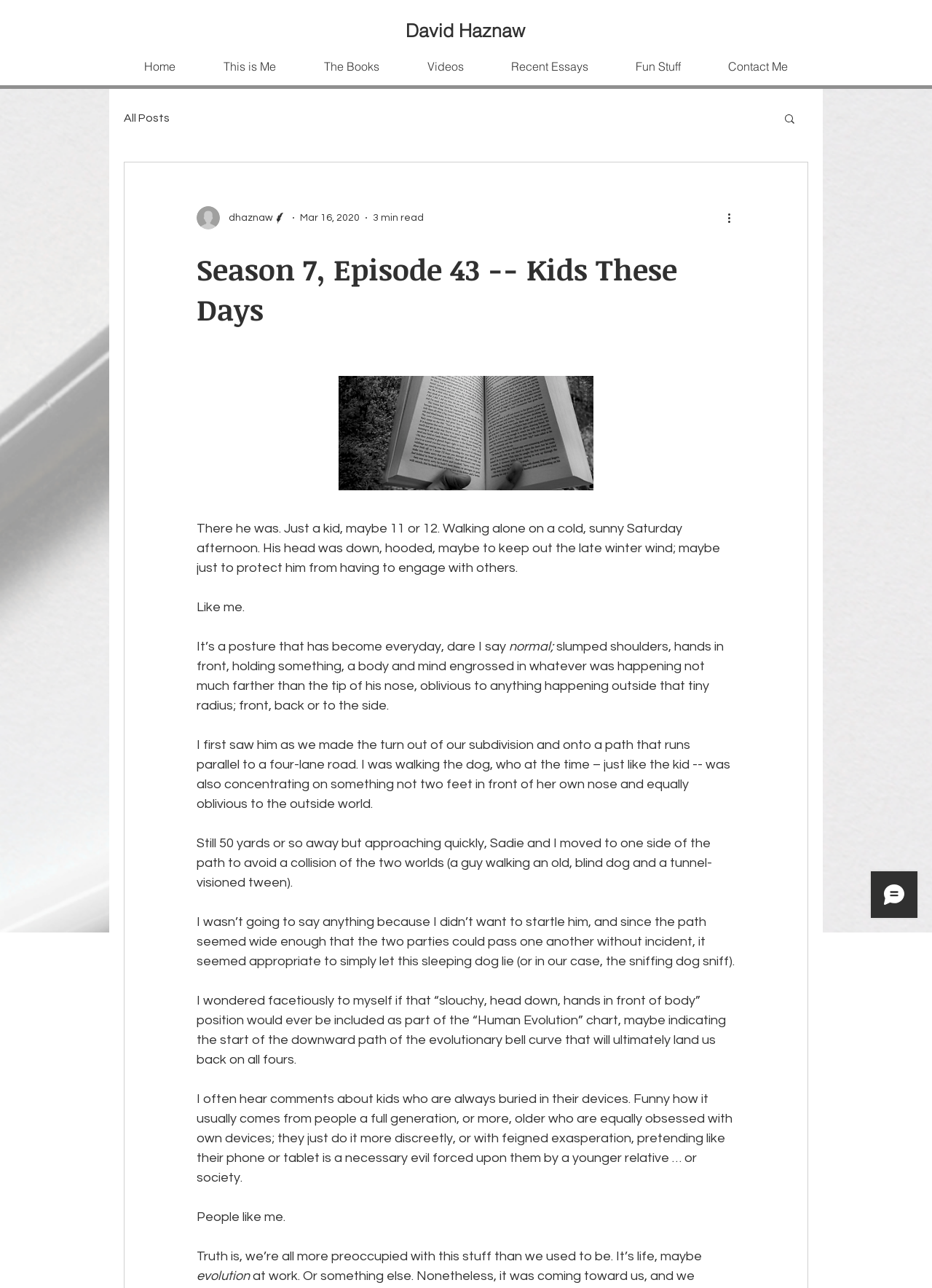Provide the bounding box coordinates of the HTML element this sentence describes: "Fun Stuff". The bounding box coordinates consist of four float numbers between 0 and 1, i.e., [left, top, right, bottom].

[0.656, 0.042, 0.755, 0.061]